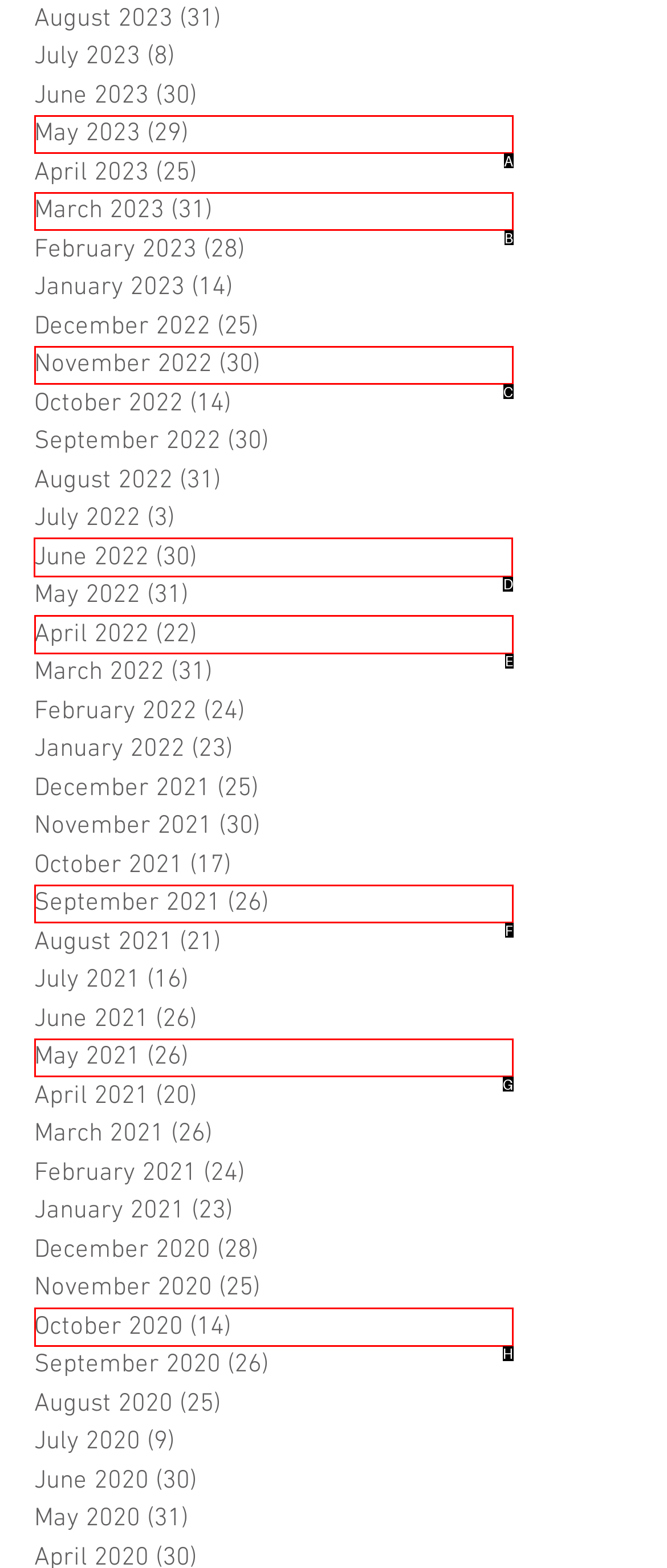Which UI element should you click on to achieve the following task: Go to Form? Provide the letter of the correct option.

None